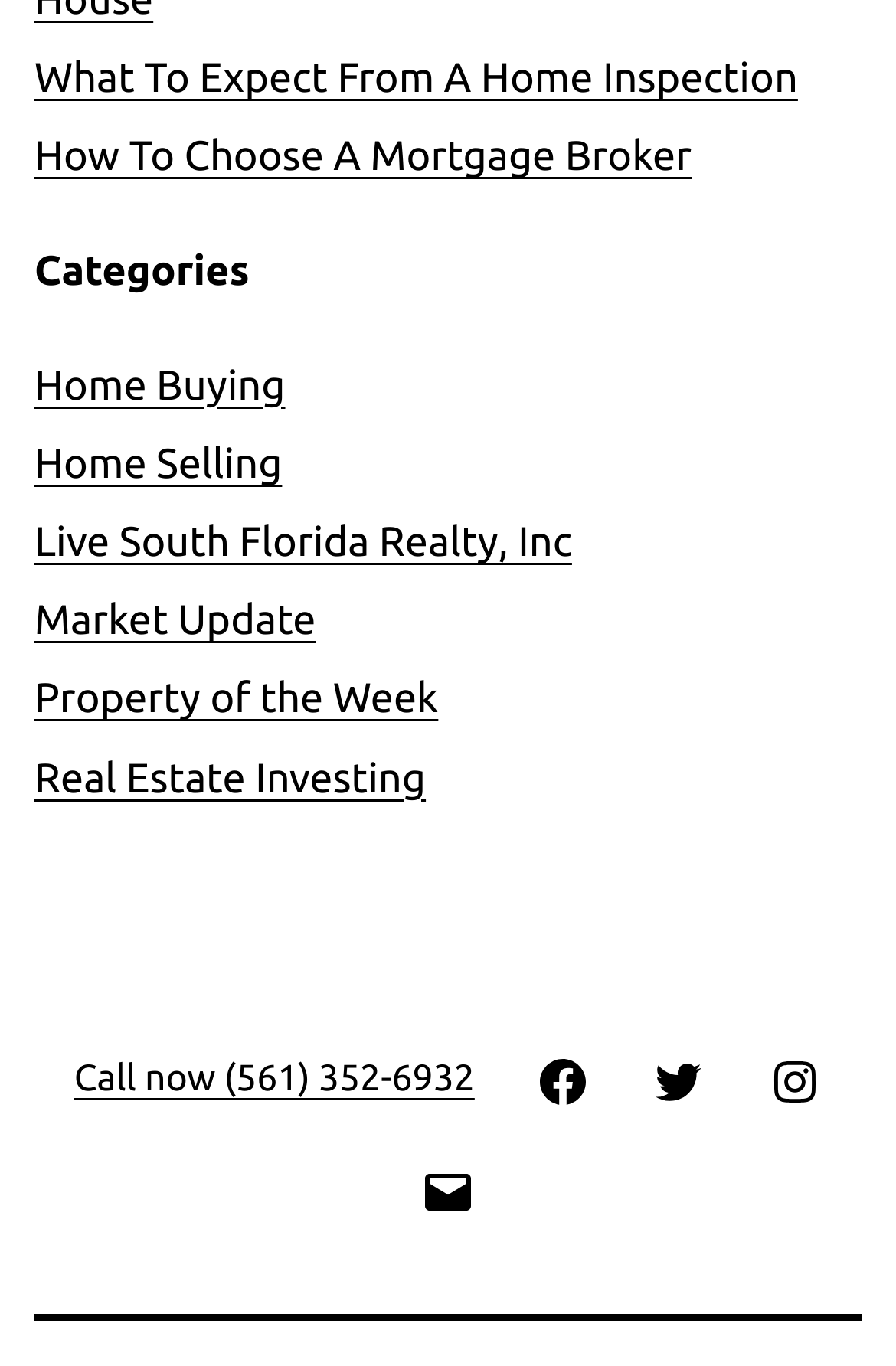How many links are there in total?
Look at the image and answer with only one word or phrase.

12